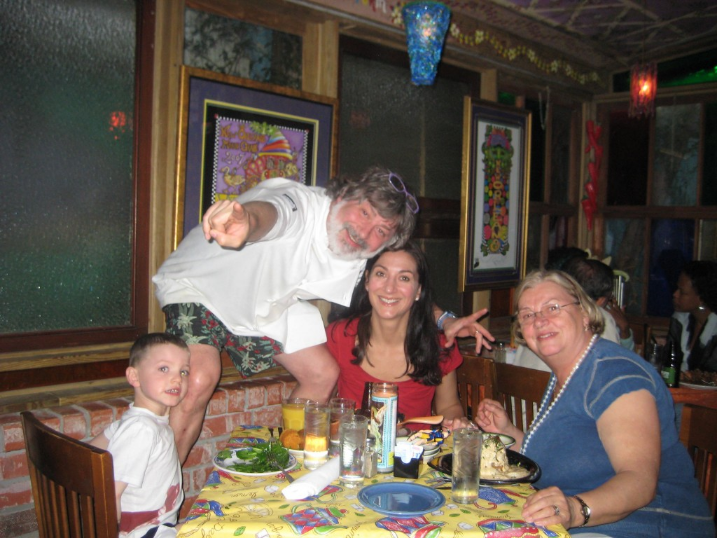Create a detailed narrative that captures the essence of the image.

The image captures a lively moment at Jacques-Imo’s Cafe, a beloved restaurant in New Orleans known for its vibrant atmosphere and delicious Creole/Soul food. In the foreground, a cheerful group of four is sitting around a colorful dining table laden with plates and drinks. To the left, a young boy with a playful expression looks up at the camera, while a man in a white shirt and patterned shorts playfully poses on the table, exuding a sense of fun. Beside him, a woman in a red top smiles warmly, and another woman in blue glasses leans in, engaging in the joyful moment.

The background is adorned with artistic decorations, and colorful framed artwork hangs on the walls, further highlighting the restaurant's unique character. The scene embodies the spirit of conviviality and southern hospitality for which the establishment is renowned, making it a favored destination for both locals and tourists seeking a warm and inviting dining experience.